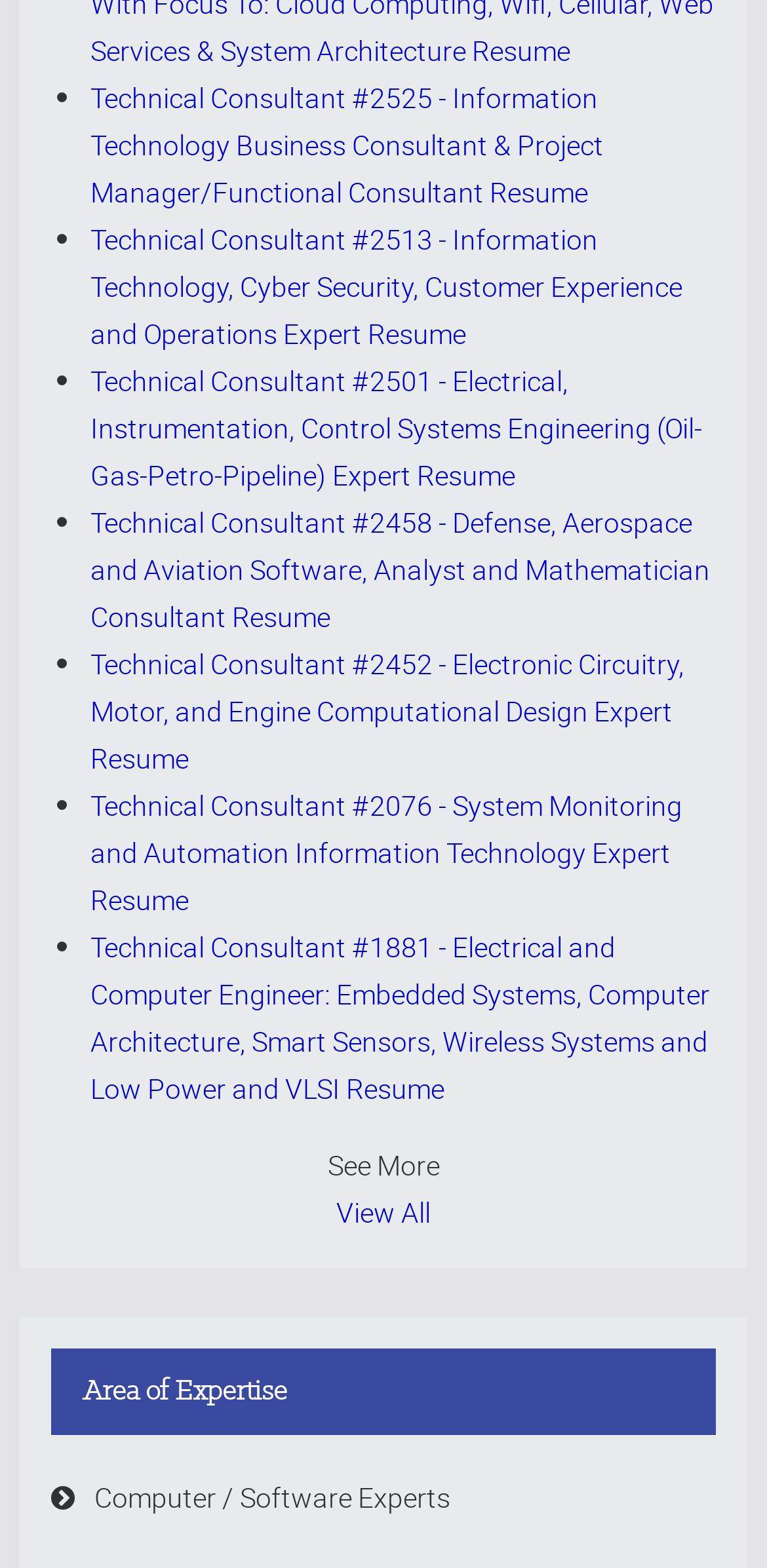Locate the bounding box coordinates of the clickable area needed to fulfill the instruction: "Click See More".

[0.427, 0.731, 0.573, 0.755]